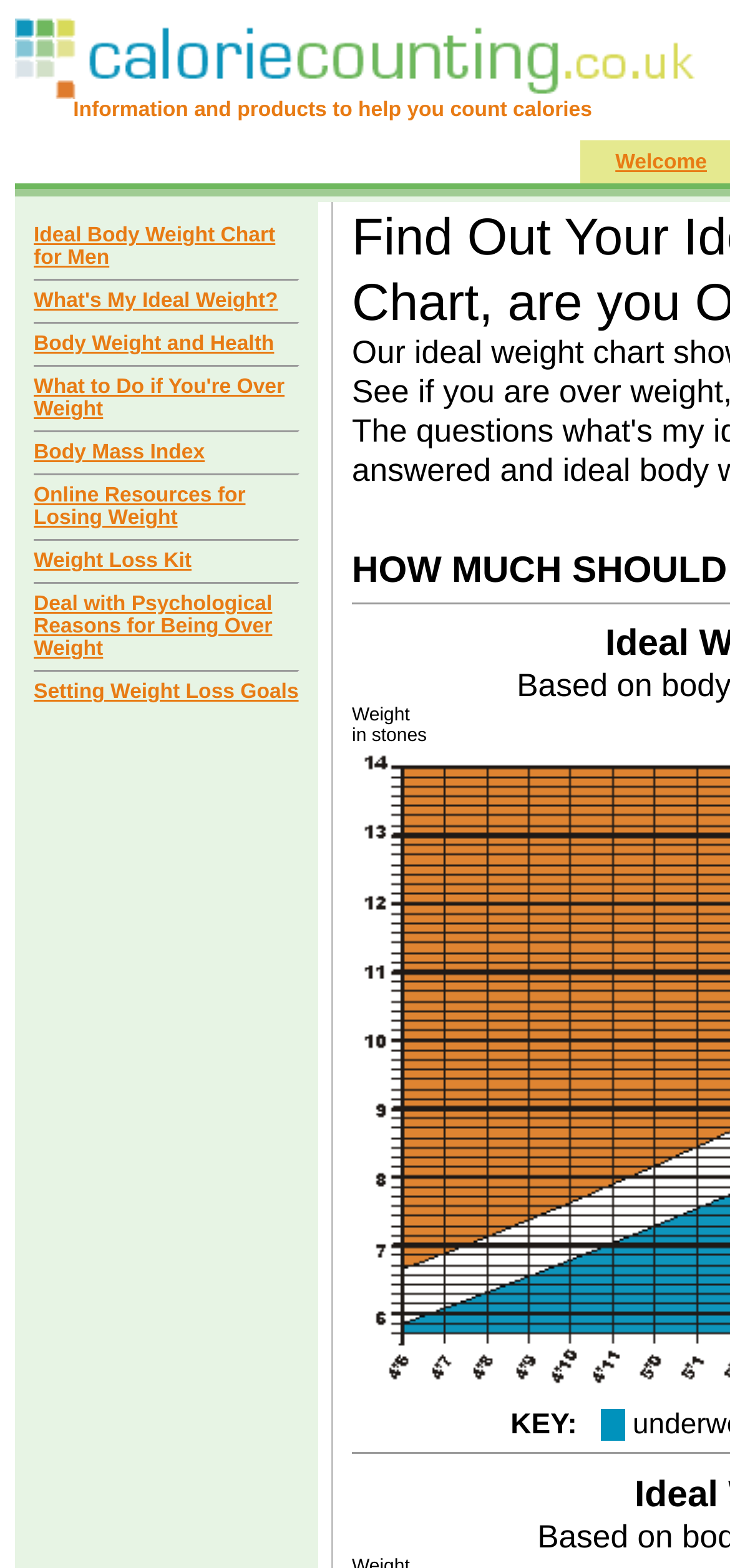Locate the bounding box coordinates of the clickable area to execute the instruction: "Check the weight loss kit deal". Provide the coordinates as four float numbers between 0 and 1, represented as [left, top, right, bottom].

[0.046, 0.351, 0.262, 0.365]